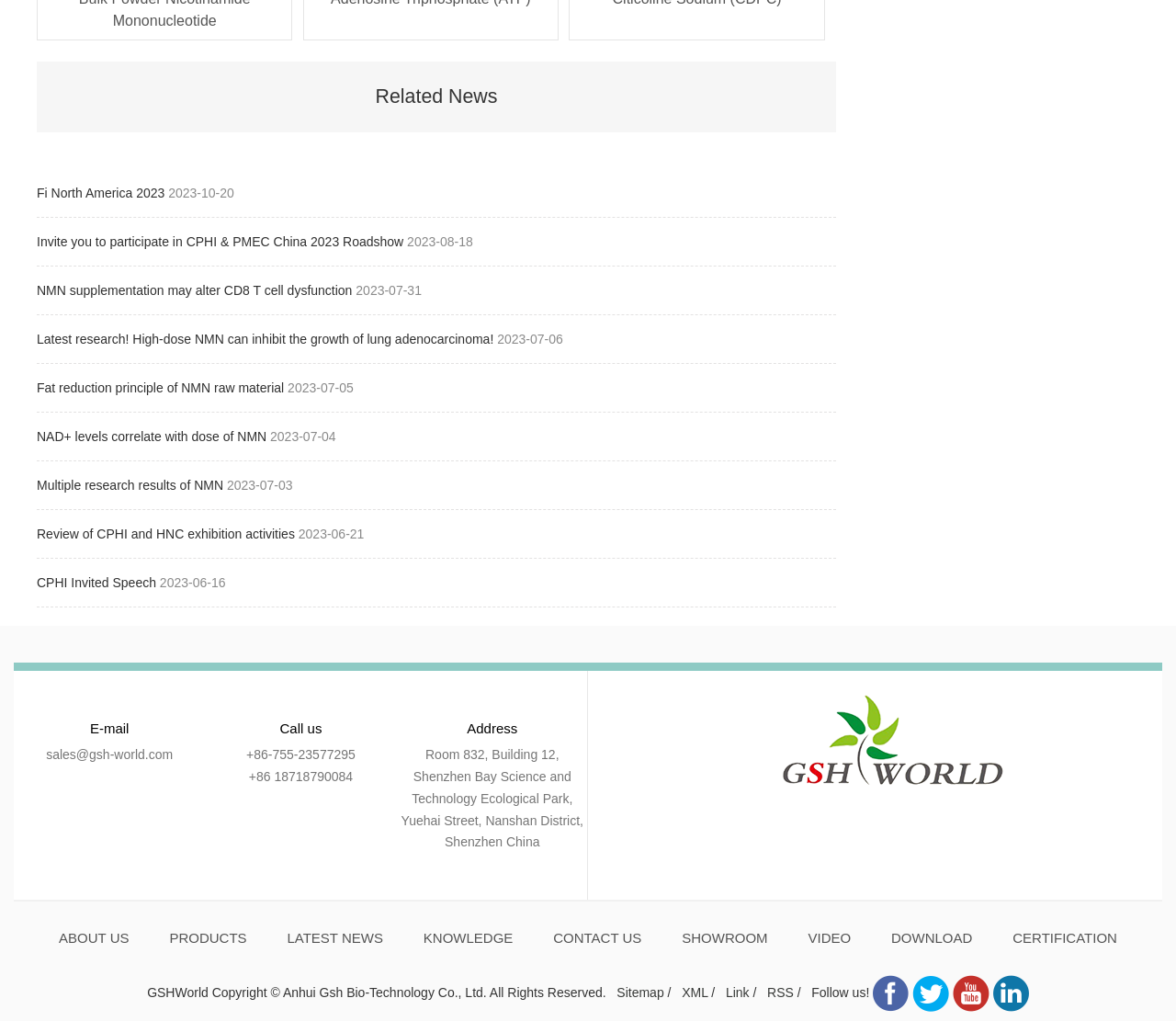How can I contact the company?
Look at the screenshot and provide an in-depth answer.

I found the contact information by looking at the bottom of the page, where it says 'E-mail' and 'Call us' with corresponding email address and phone numbers.